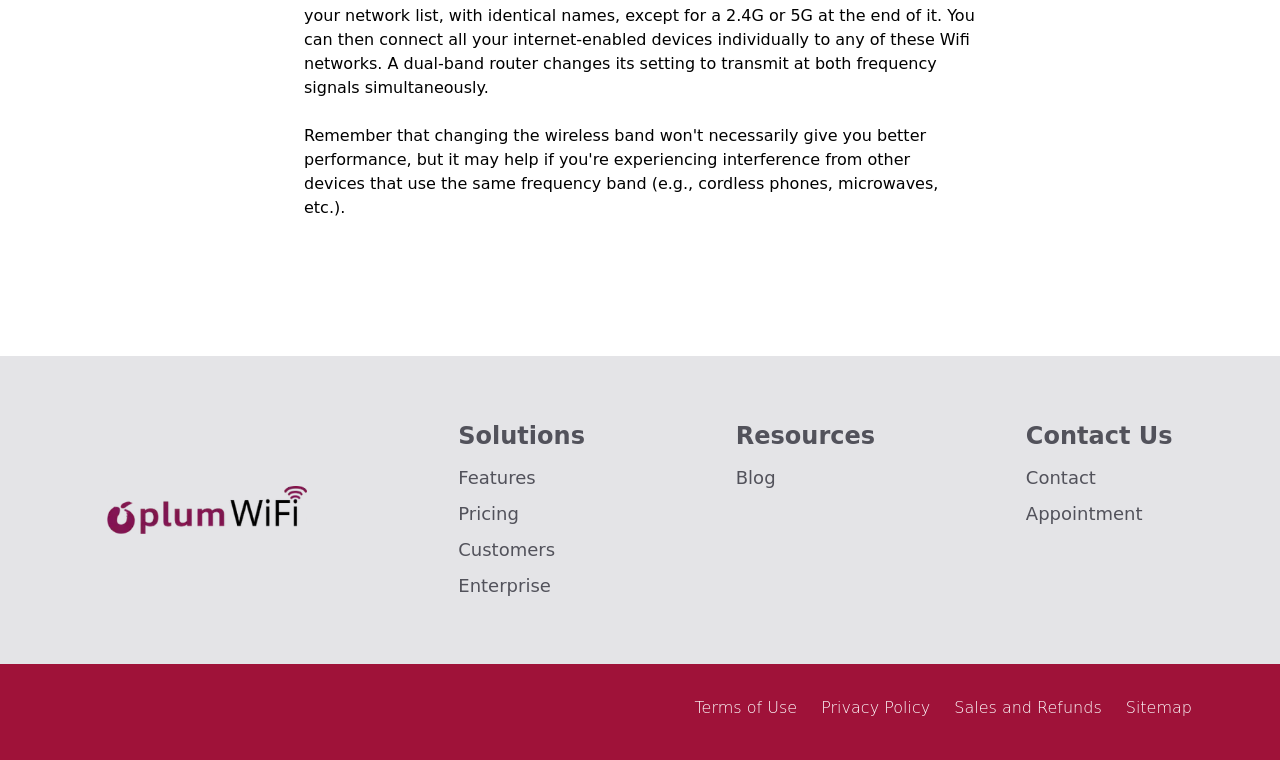Determine the bounding box coordinates of the target area to click to execute the following instruction: "Read the blog."

[0.575, 0.614, 0.606, 0.642]